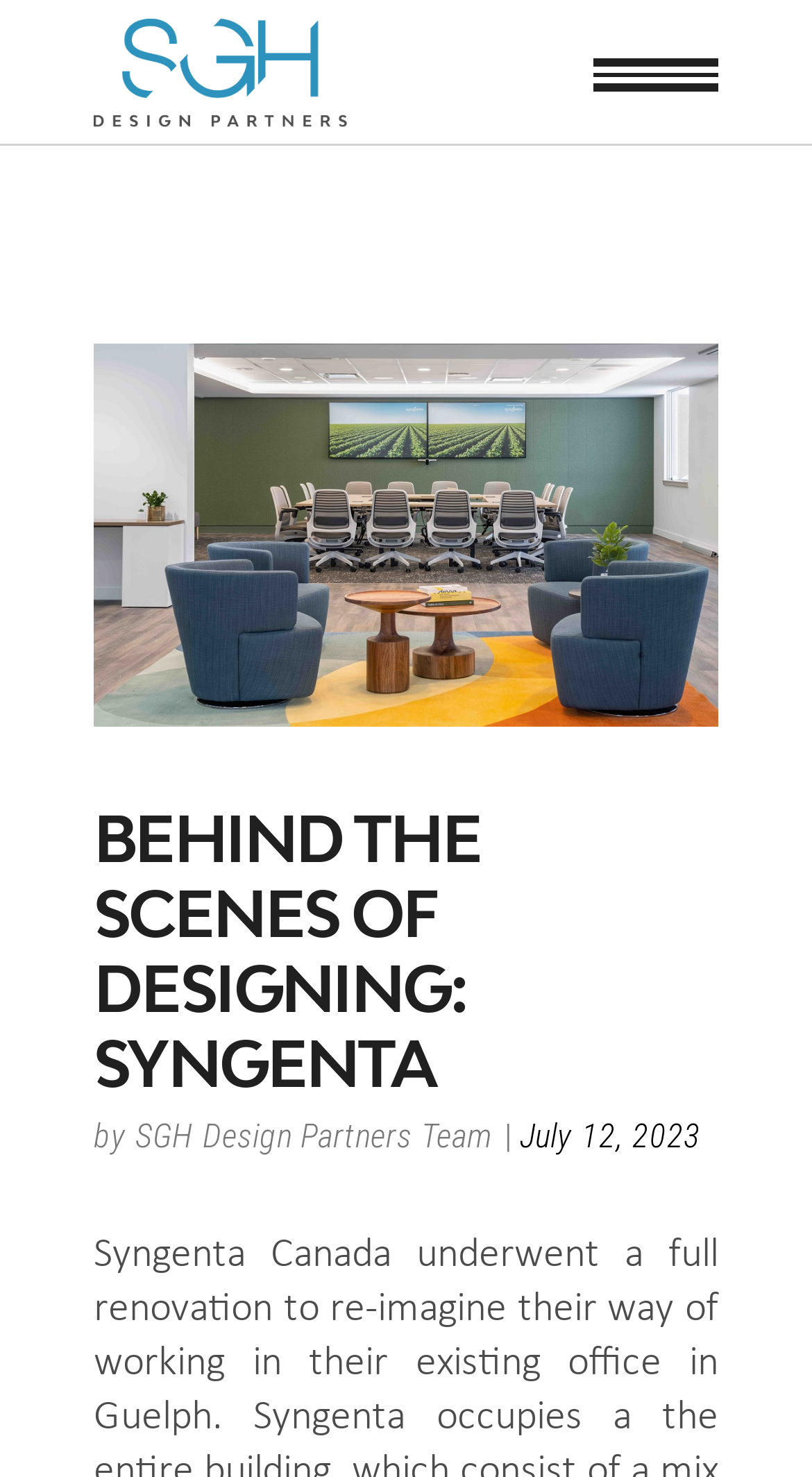Using the provided element description: "Menu", determine the bounding box coordinates of the corresponding UI element in the screenshot.

None